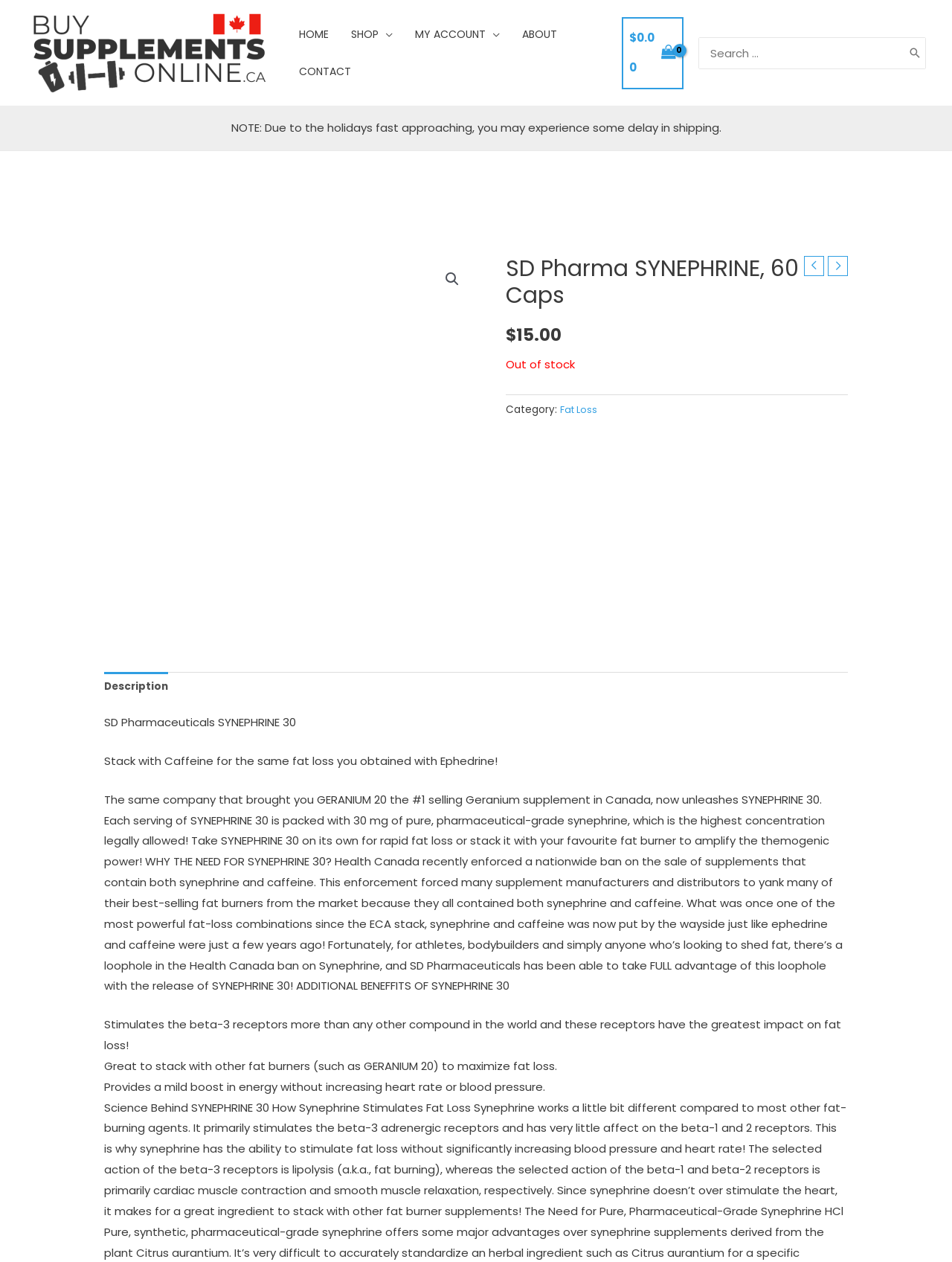What is the price of SD Pharma SYNEPHRINE?
Look at the image and respond with a single word or a short phrase.

$15.00